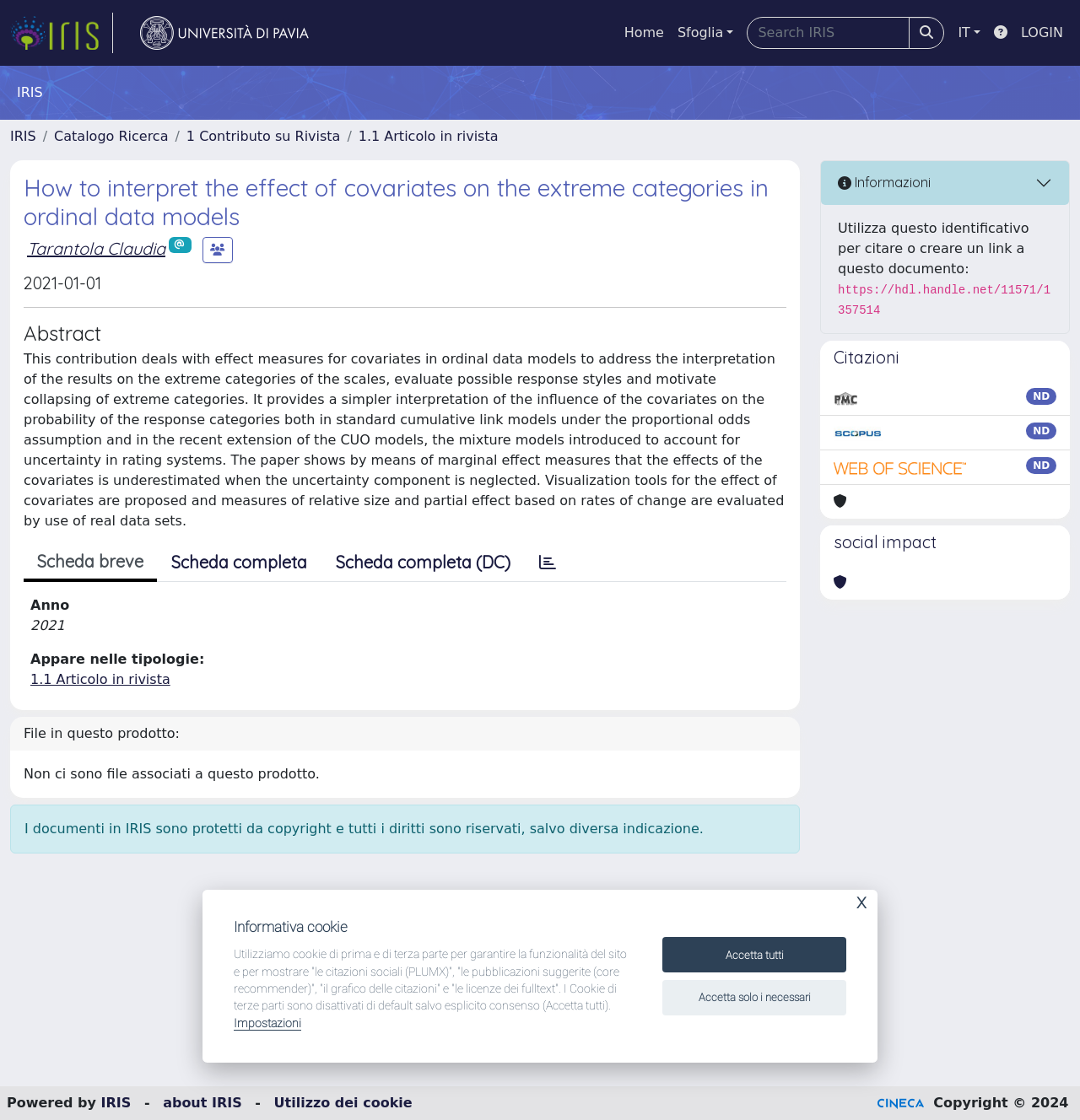Identify the bounding box coordinates of the area that should be clicked in order to complete the given instruction: "view article information". The bounding box coordinates should be four float numbers between 0 and 1, i.e., [left, top, right, bottom].

[0.76, 0.144, 0.99, 0.183]